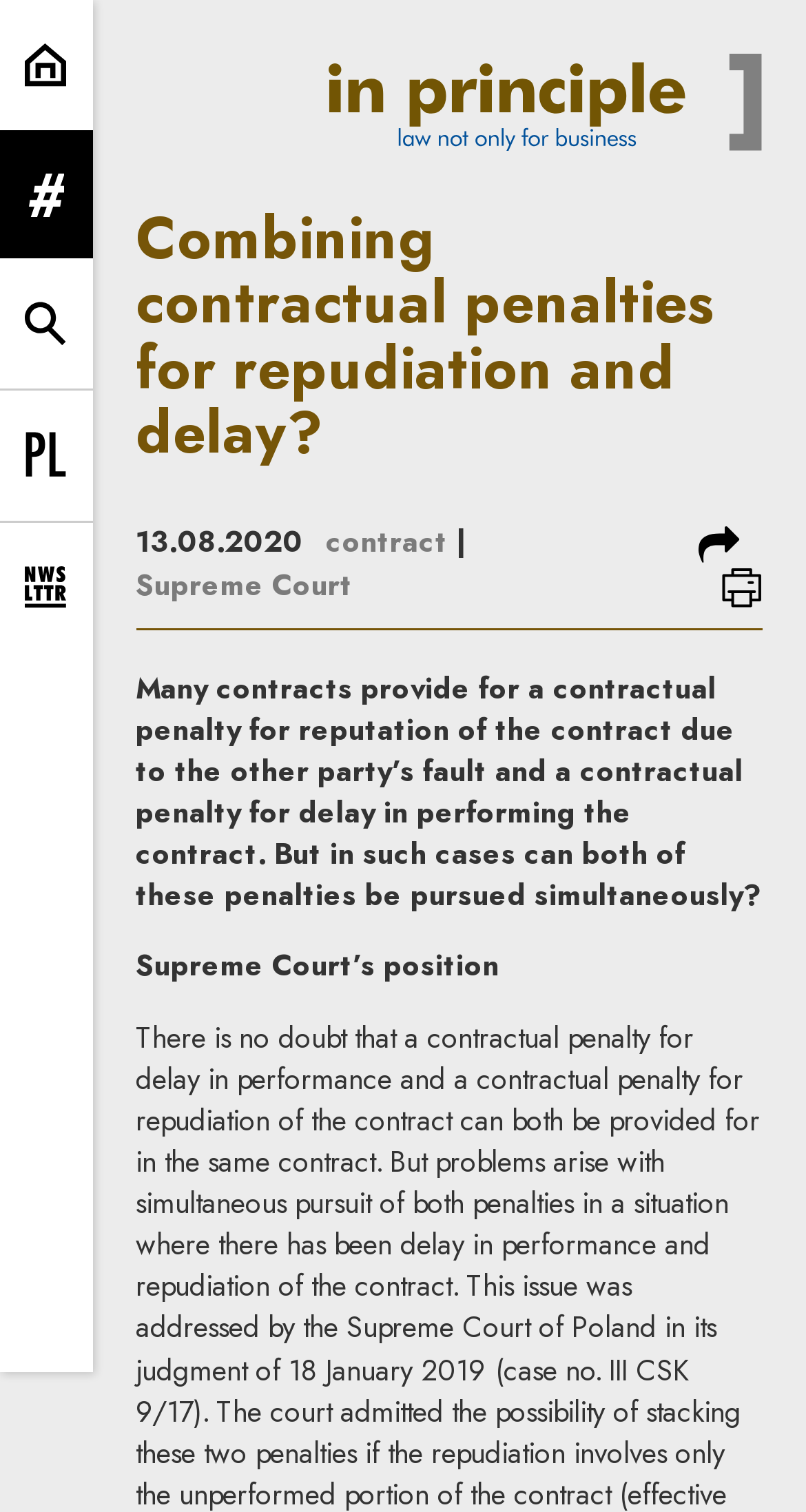Determine the bounding box coordinates of the section to be clicked to follow the instruction: "Share this article". The coordinates should be given as four float numbers between 0 and 1, formatted as [left, top, right, bottom].

[0.85, 0.344, 0.937, 0.374]